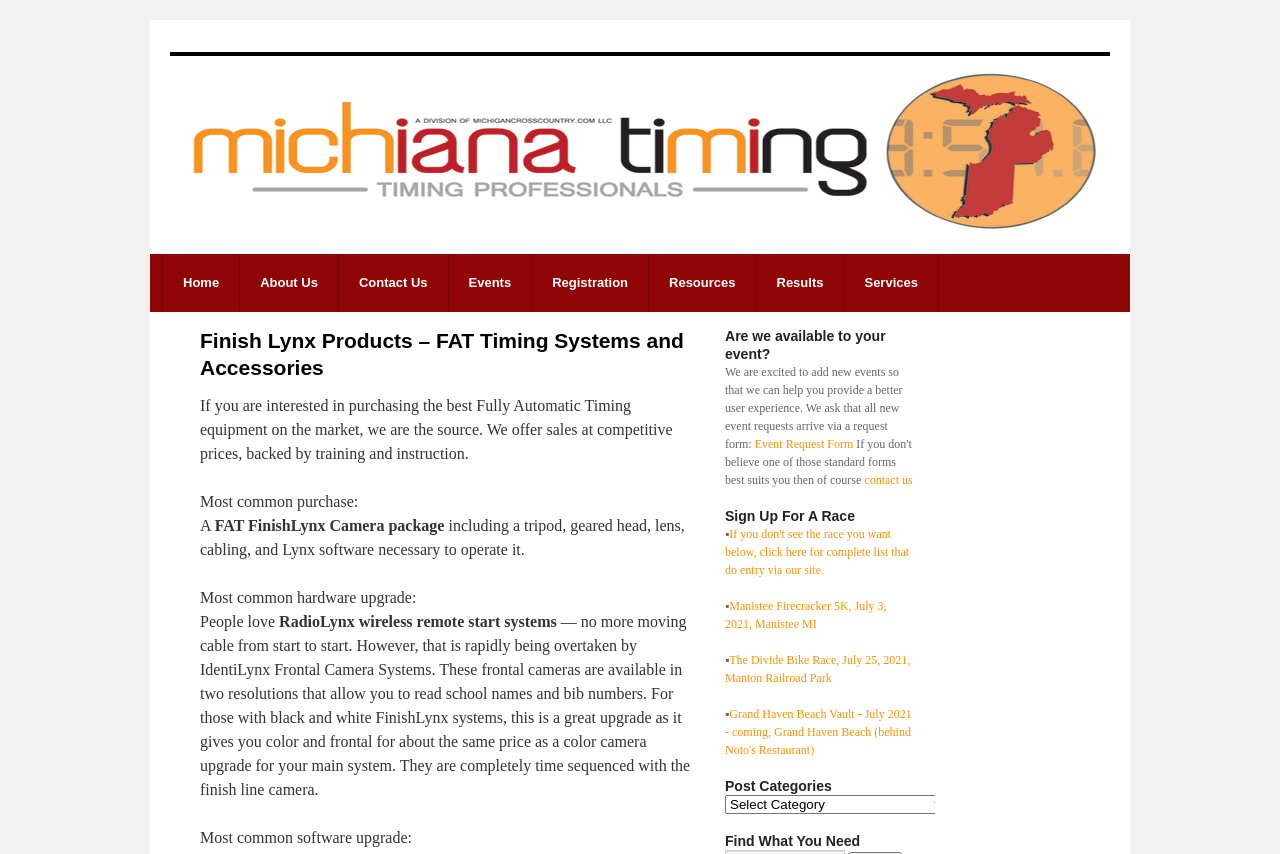Using a single word or phrase, answer the following question: 
What type of races can I sign up for on this website?

5K and bike races